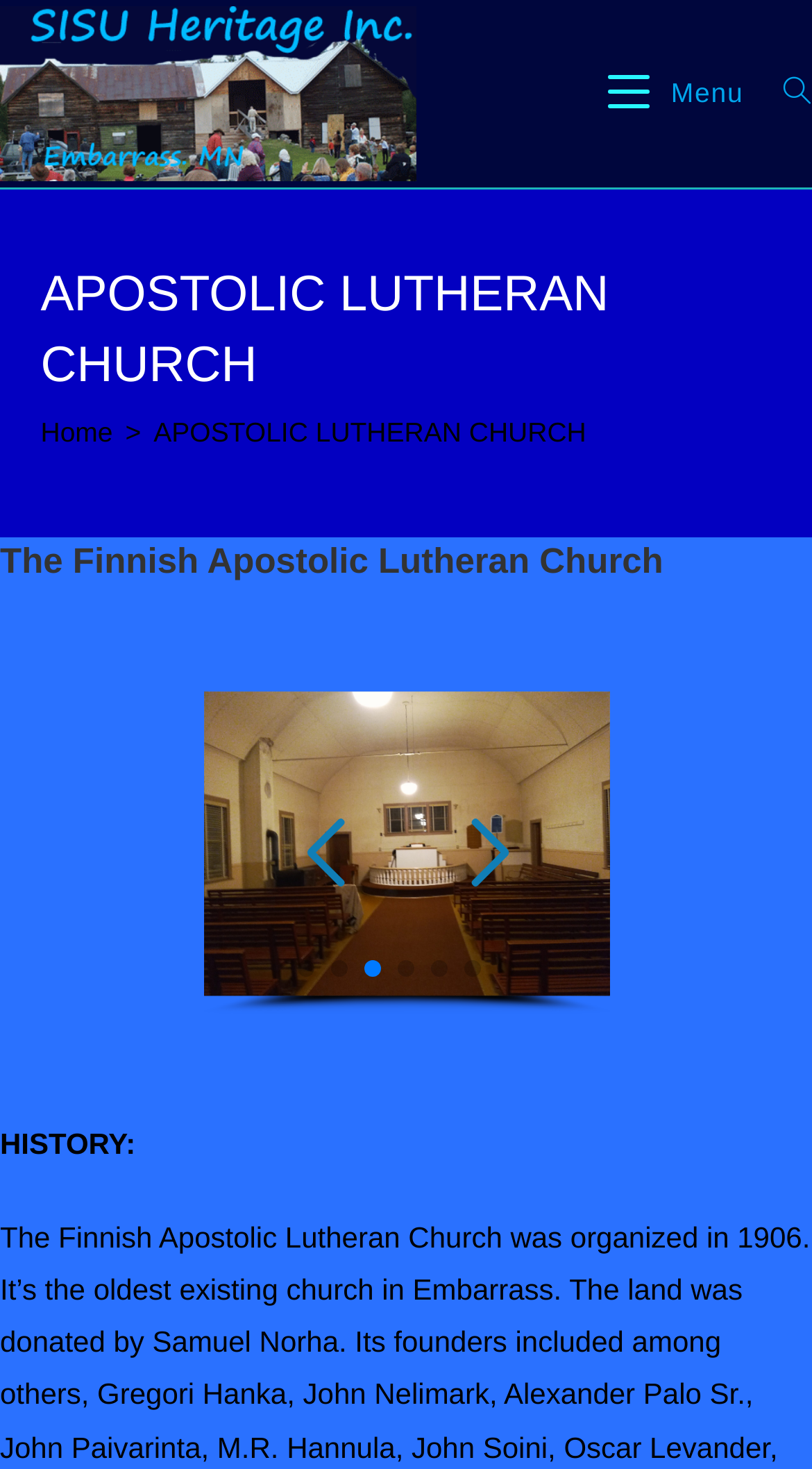Determine the bounding box coordinates of the region to click in order to accomplish the following instruction: "Go to the 'Home' page". Provide the coordinates as four float numbers between 0 and 1, specifically [left, top, right, bottom].

[0.05, 0.284, 0.139, 0.305]